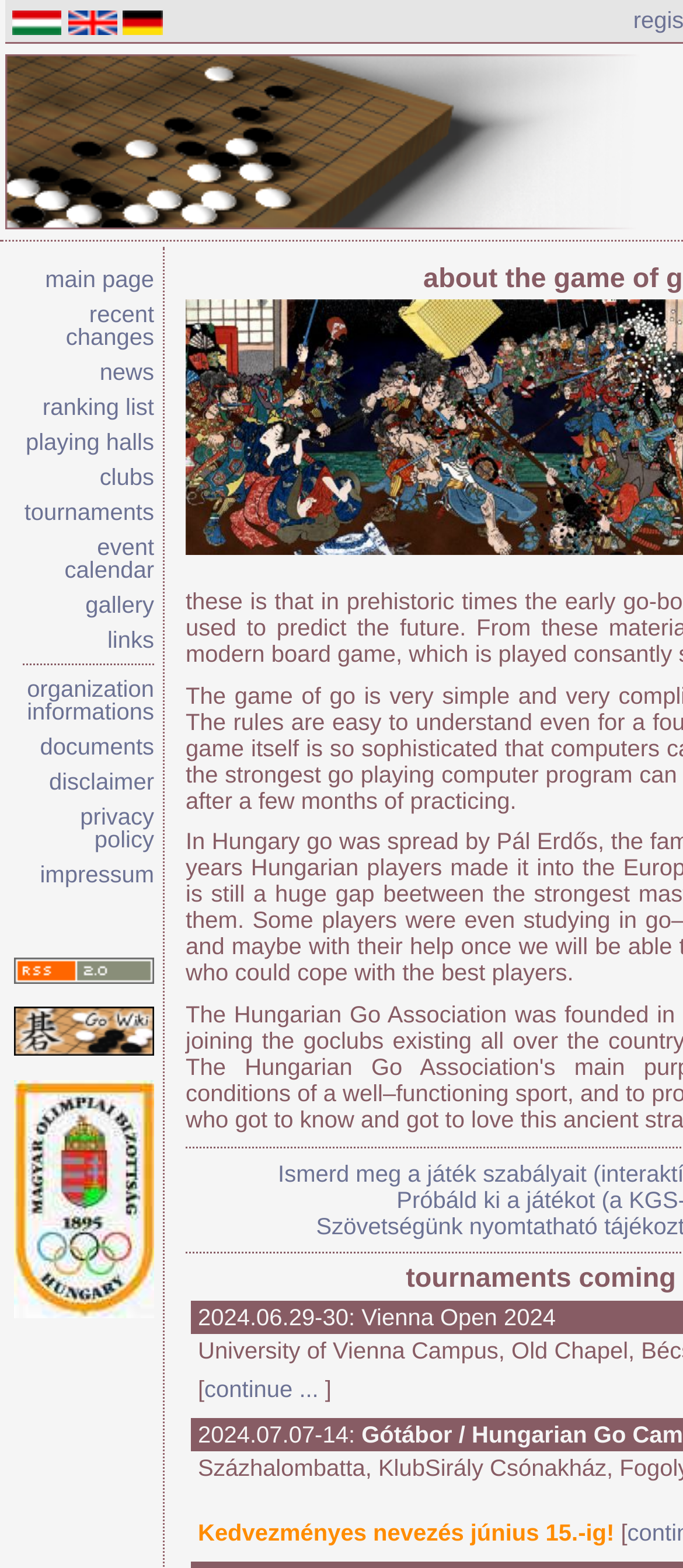What is the purpose of the link 'ranking list'?
Please answer the question with as much detail and depth as you can.

The link 'ranking list' is located among other links such as 'news', 'playing halls', and 'tournaments', which suggests that it is related to the organization's activities. Therefore, I can conclude that the purpose of the link 'ranking list' is to view the ranking list of the organization.